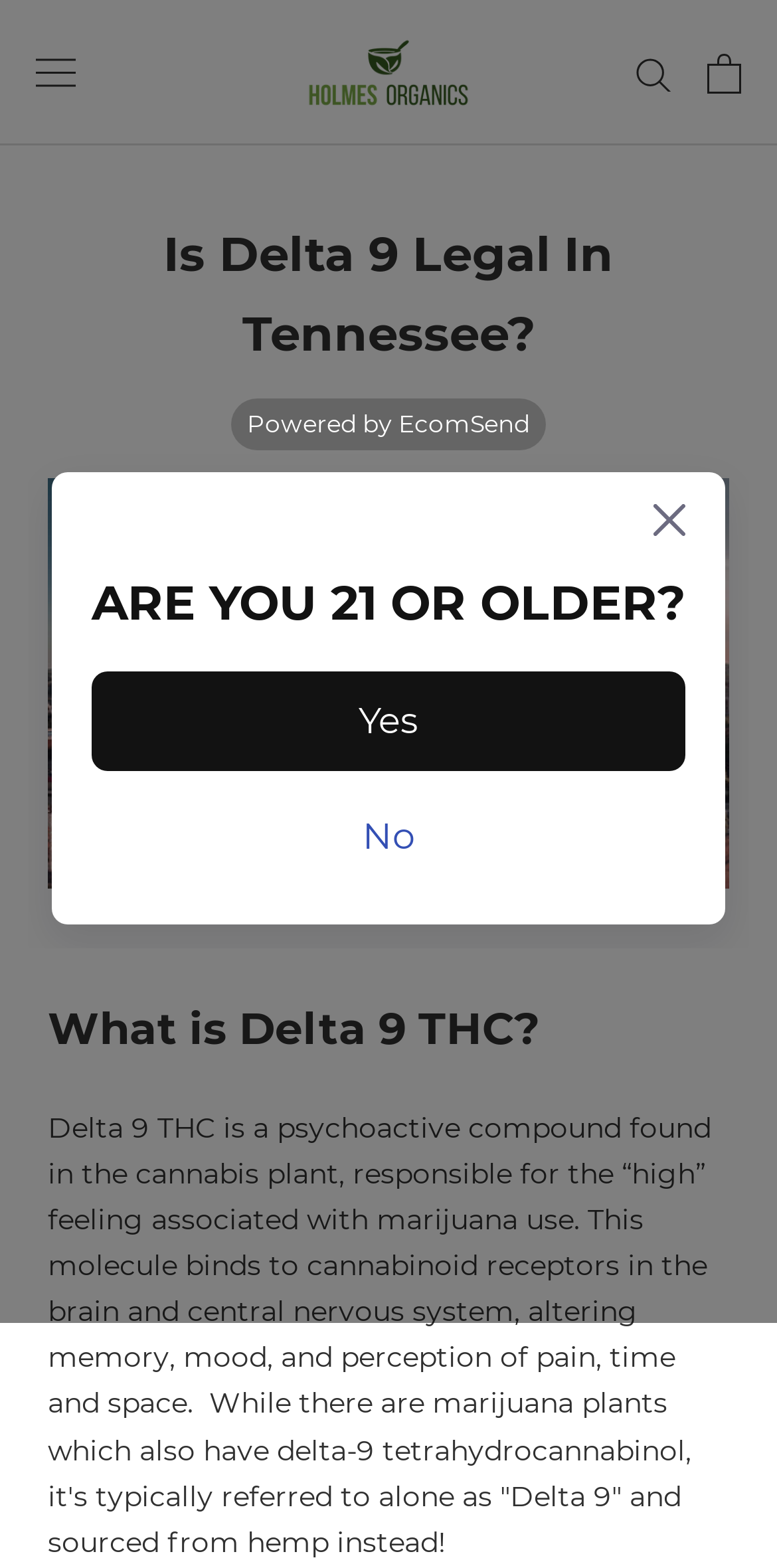What is the topic of the webpage?
Could you answer the question with a detailed and thorough explanation?

I inferred the topic of the webpage by reading the headings and text content, which all relate to Delta 9 THC and its legality in Tennessee.